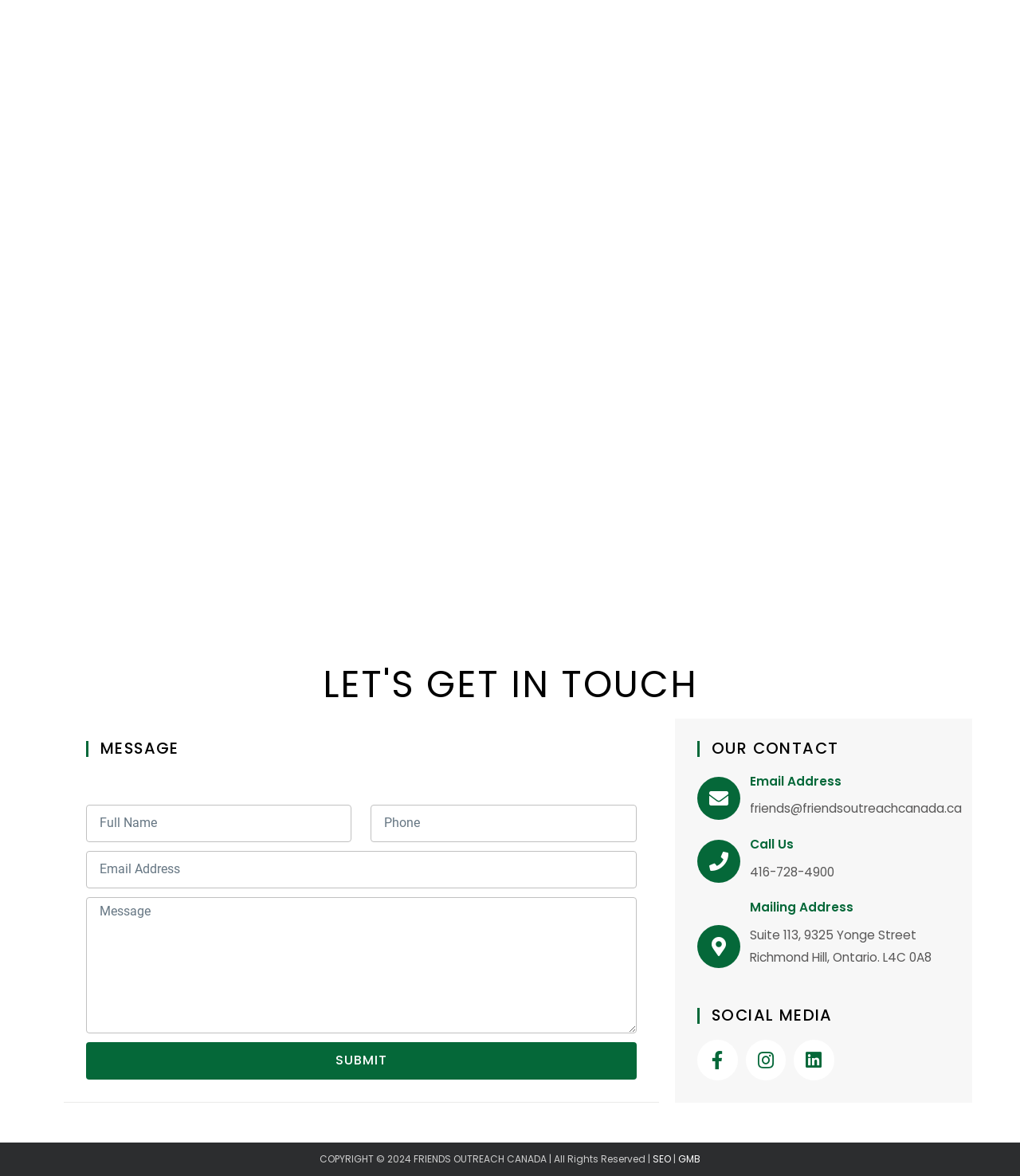What is the purpose of the form?
Using the information from the image, give a concise answer in one word or a short phrase.

To send a message